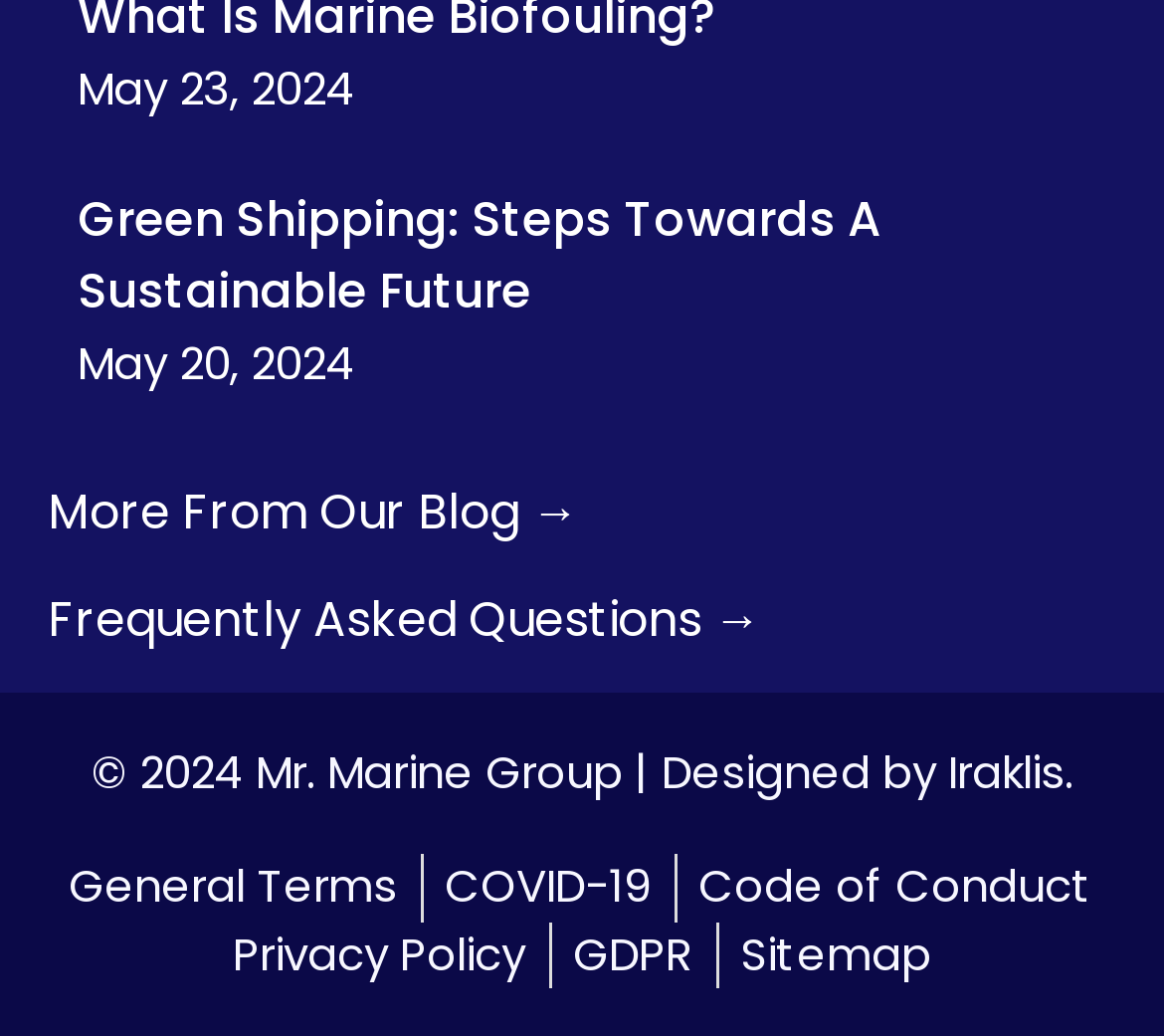Provide the bounding box coordinates of the area you need to click to execute the following instruction: "Check Privacy Policy".

[0.2, 0.889, 0.451, 0.954]